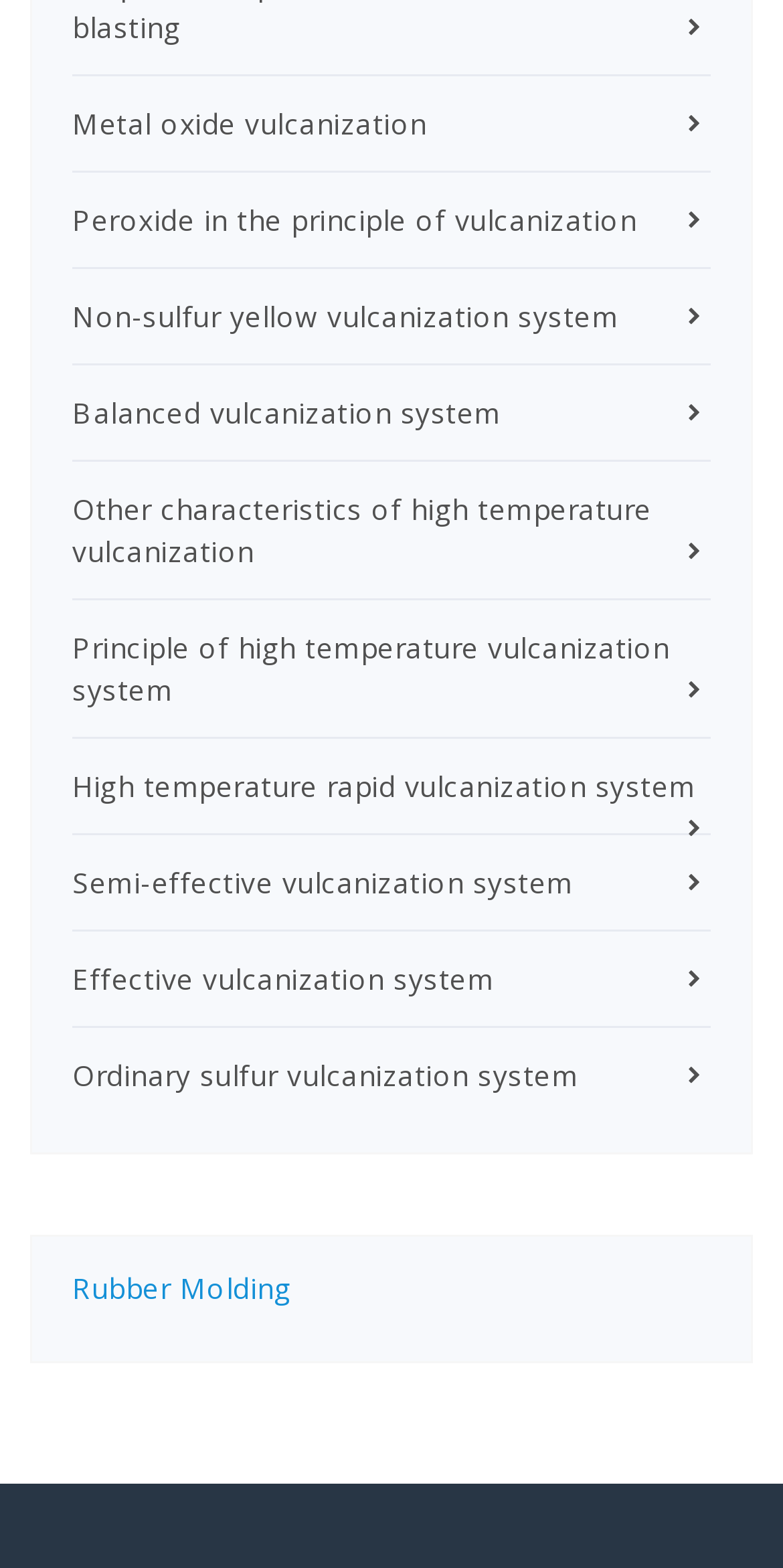Using the element description: "Ordinary sulfur vulcanization system", determine the bounding box coordinates for the specified UI element. The coordinates should be four float numbers between 0 and 1, [left, top, right, bottom].

[0.092, 0.673, 0.738, 0.698]